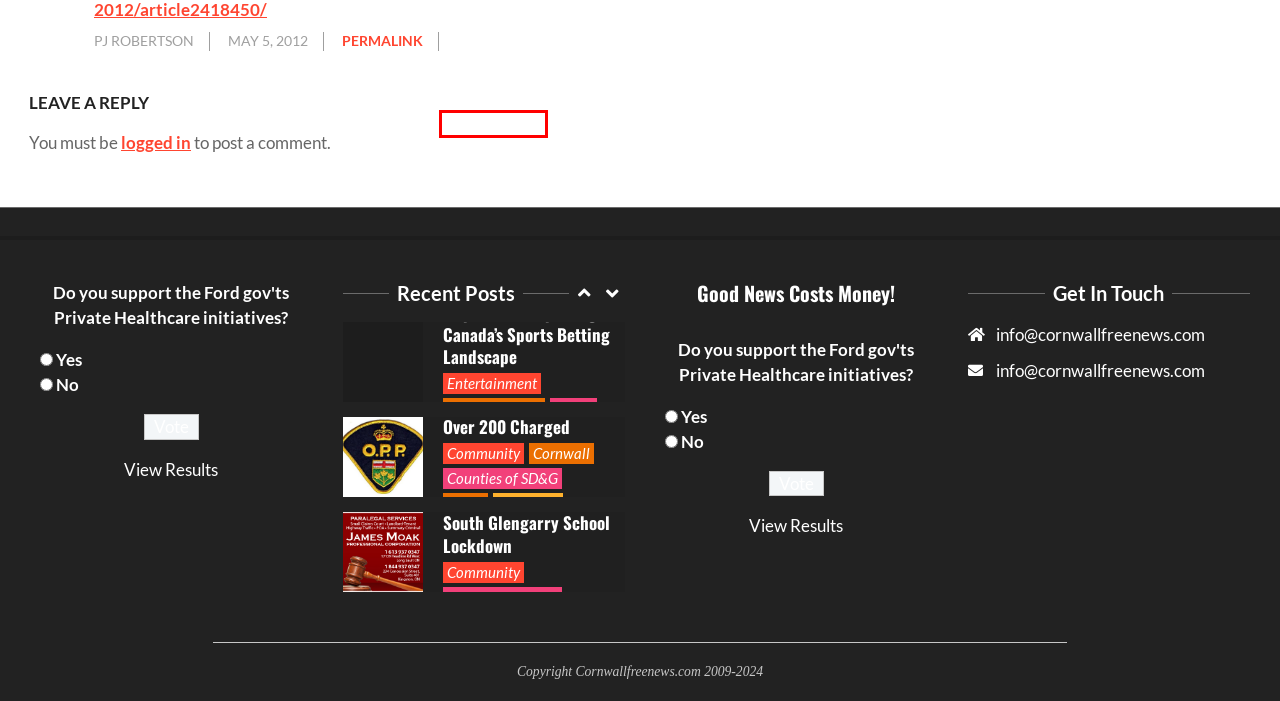Observe the provided screenshot of a webpage that has a red rectangle bounding box. Determine the webpage description that best matches the new webpage after clicking the element inside the red bounding box. Here are the candidates:
A. History – The Cornwall Free News
B. Cornwall – The Cornwall Free News
C. OPP Charge Scarborough Man After South Glengarry School Lockdown – The Cornwall Free News
D. Log In ‹ The Cornwall Free News — WordPress
E. Headlines – The Cornwall Free News
F. Maple Bets: Exploring Canada’s Sports Betting Landscape – The Cornwall Free News
G. Online Gaming – The Cornwall Free News
H. SD&G OPP POLICE BLOTTER for APRIL 10th 2024 – The Cornwall Free News

G